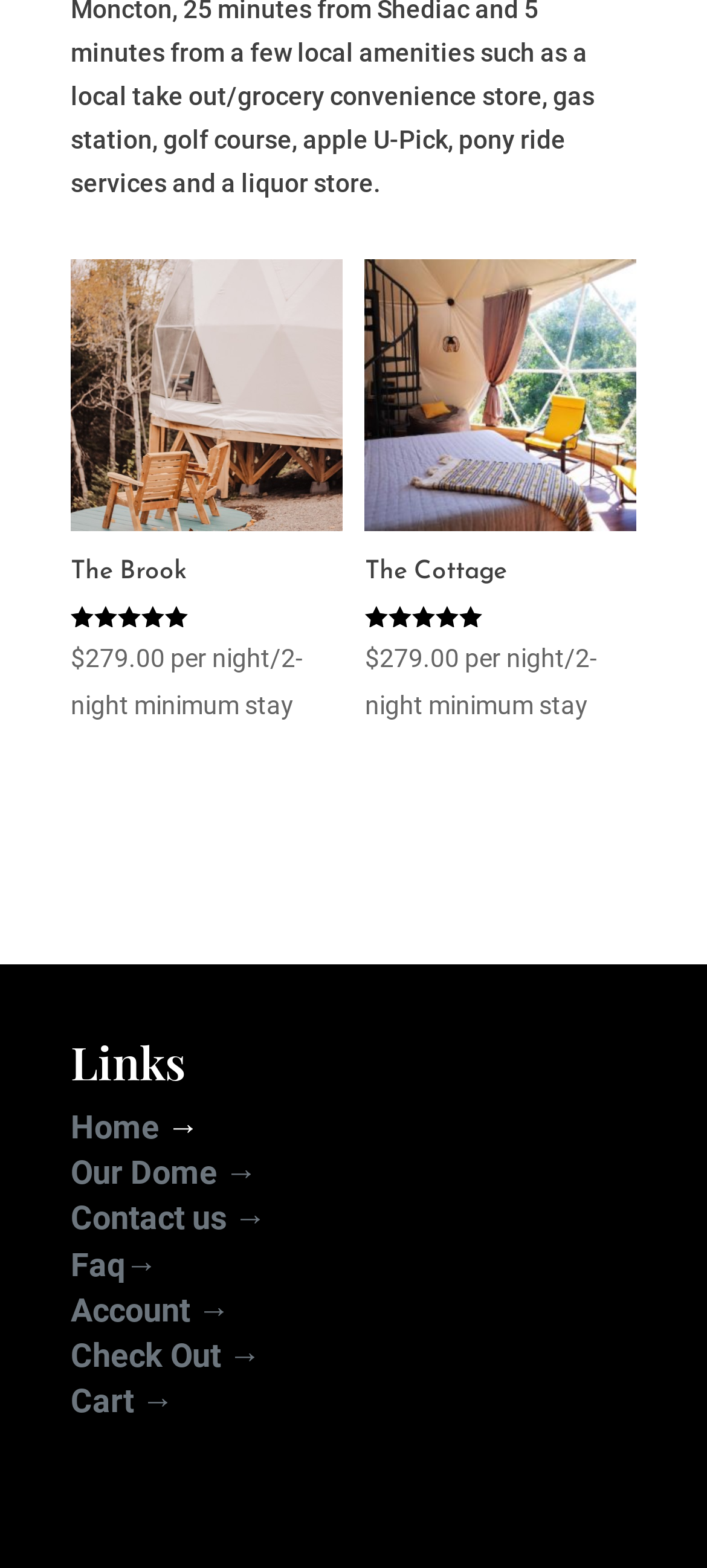Can you show the bounding box coordinates of the region to click on to complete the task described in the instruction: "View Cove Dome Glamping at The Brook"?

[0.1, 0.166, 0.484, 0.464]